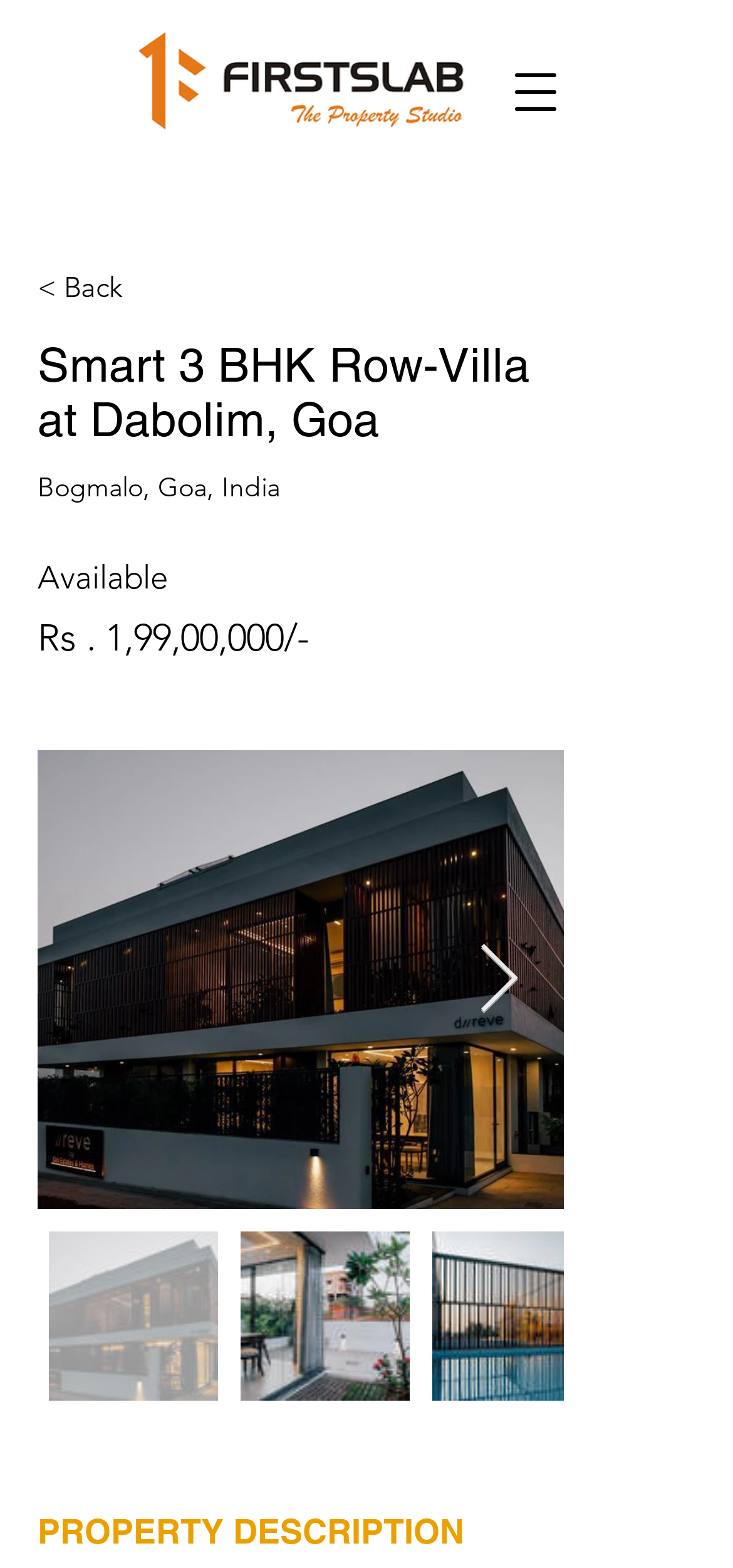Refer to the image and provide an in-depth answer to the question: 
What is the price of the property?

I found the price of the property by looking at the static text element that says 'Rs. 1,99,00,000/-' which is located below the 'Available' status.